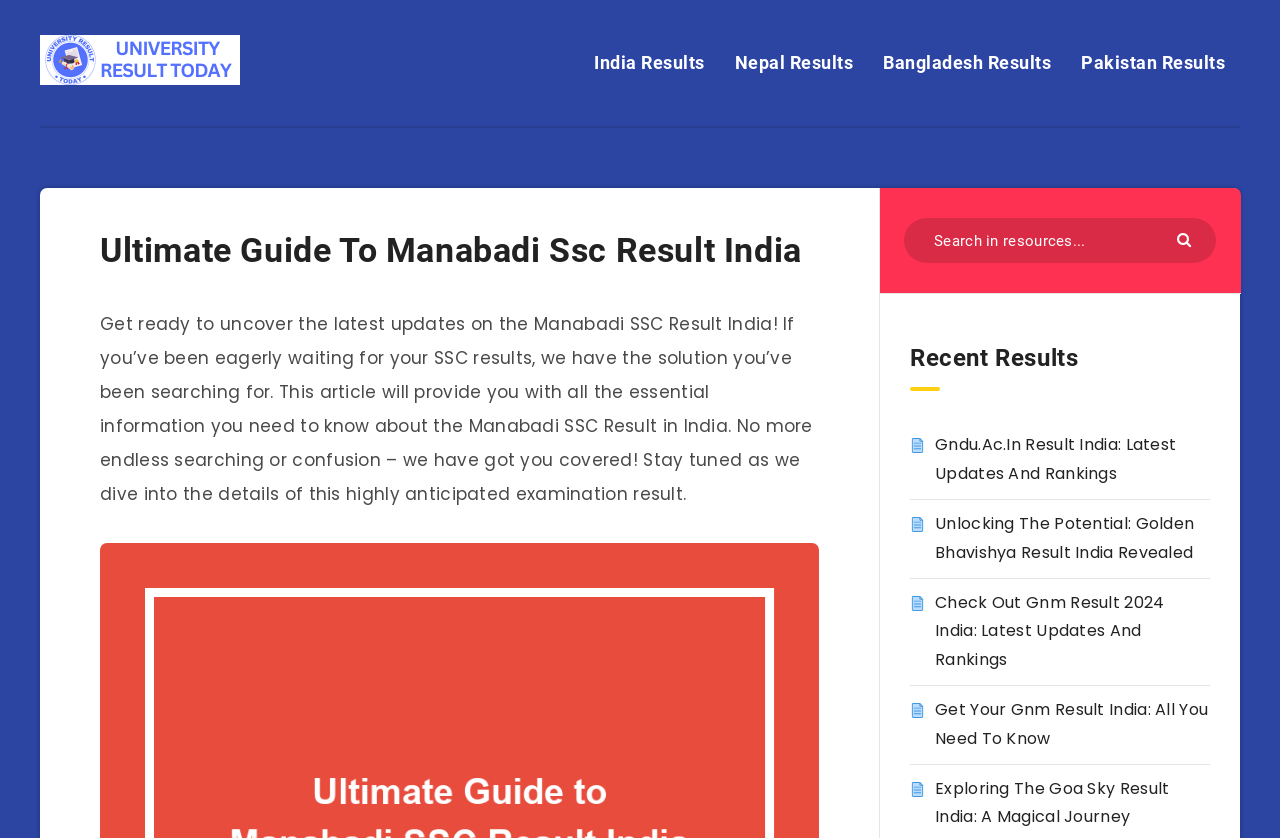Respond to the following query with just one word or a short phrase: 
How many country-specific result links are available?

4